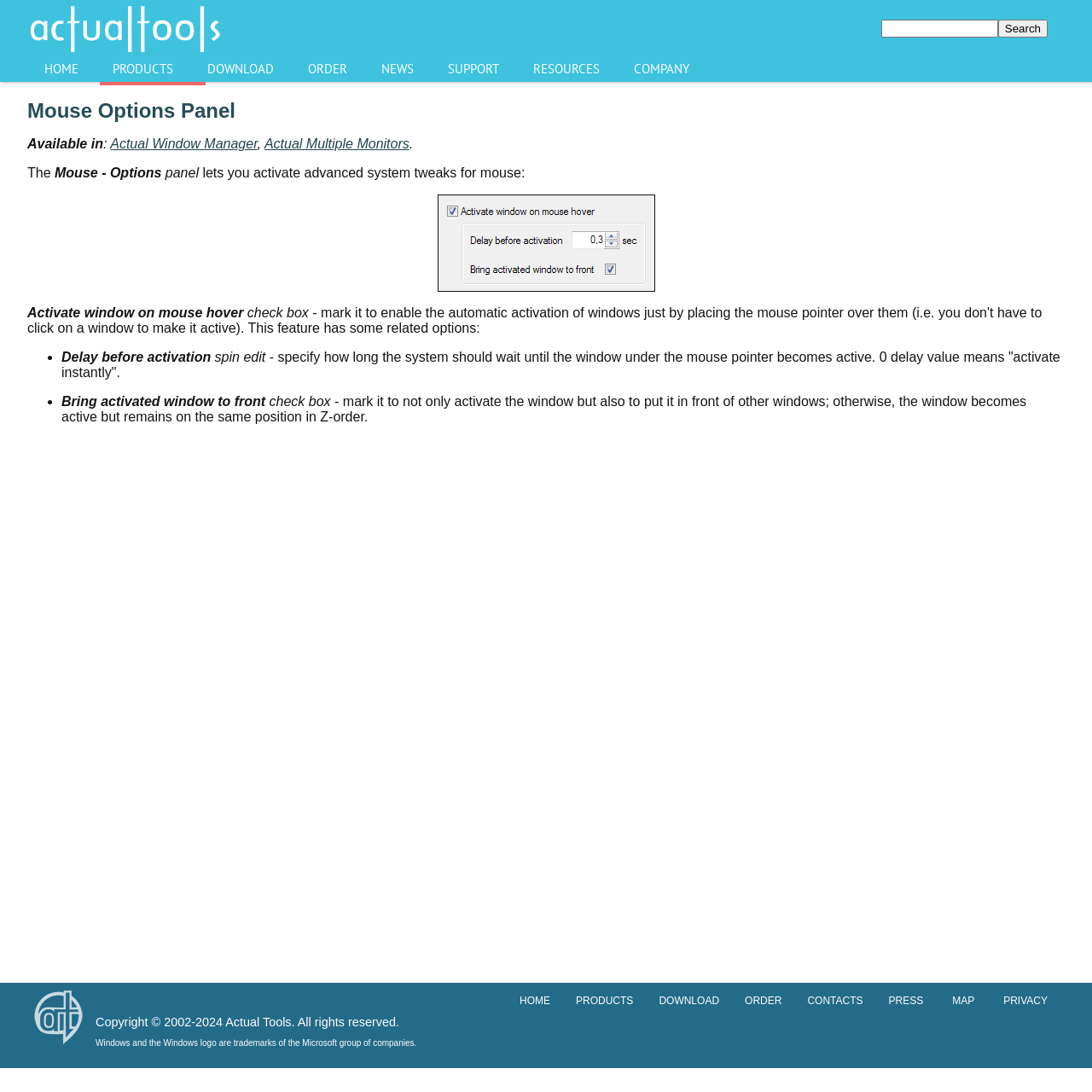Identify the bounding box for the UI element that is described as follows: "title="Actual Tools"".

[0.025, 0.952, 0.082, 0.962]